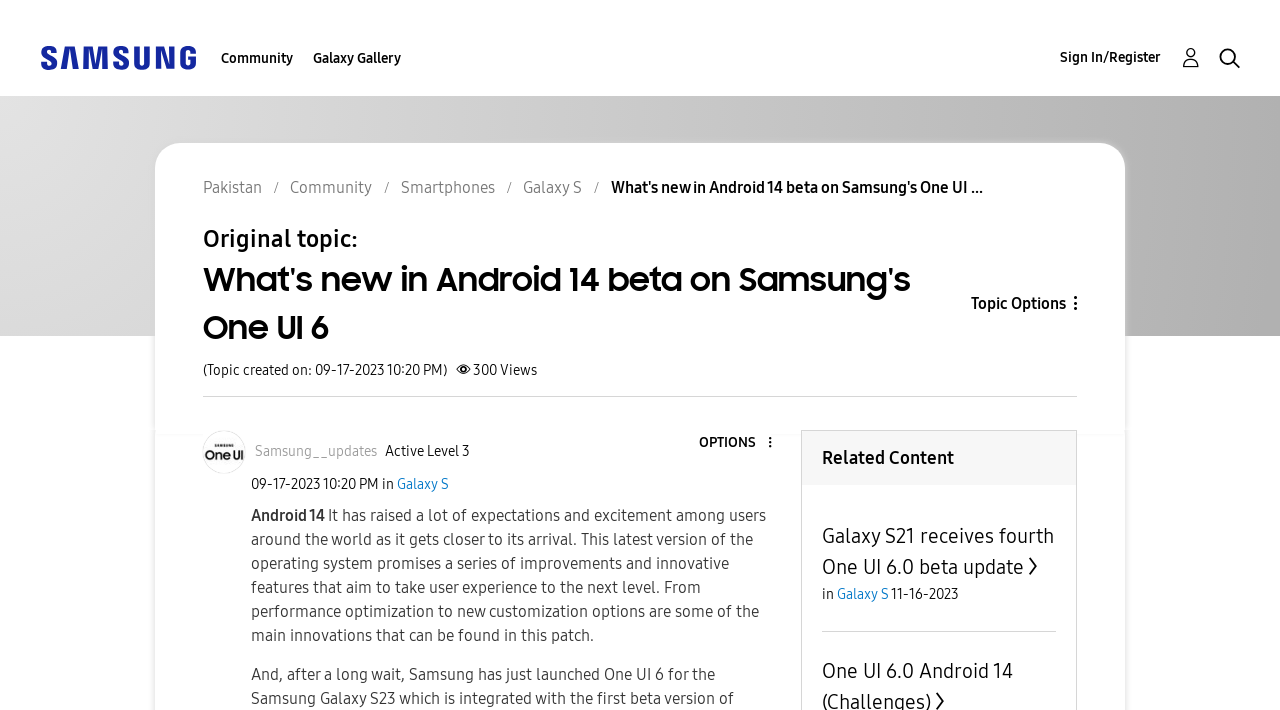Please identify the bounding box coordinates of the clickable region that I should interact with to perform the following instruction: "View profile of Samsung__updates". The coordinates should be expressed as four float numbers between 0 and 1, i.e., [left, top, right, bottom].

[0.199, 0.624, 0.295, 0.648]